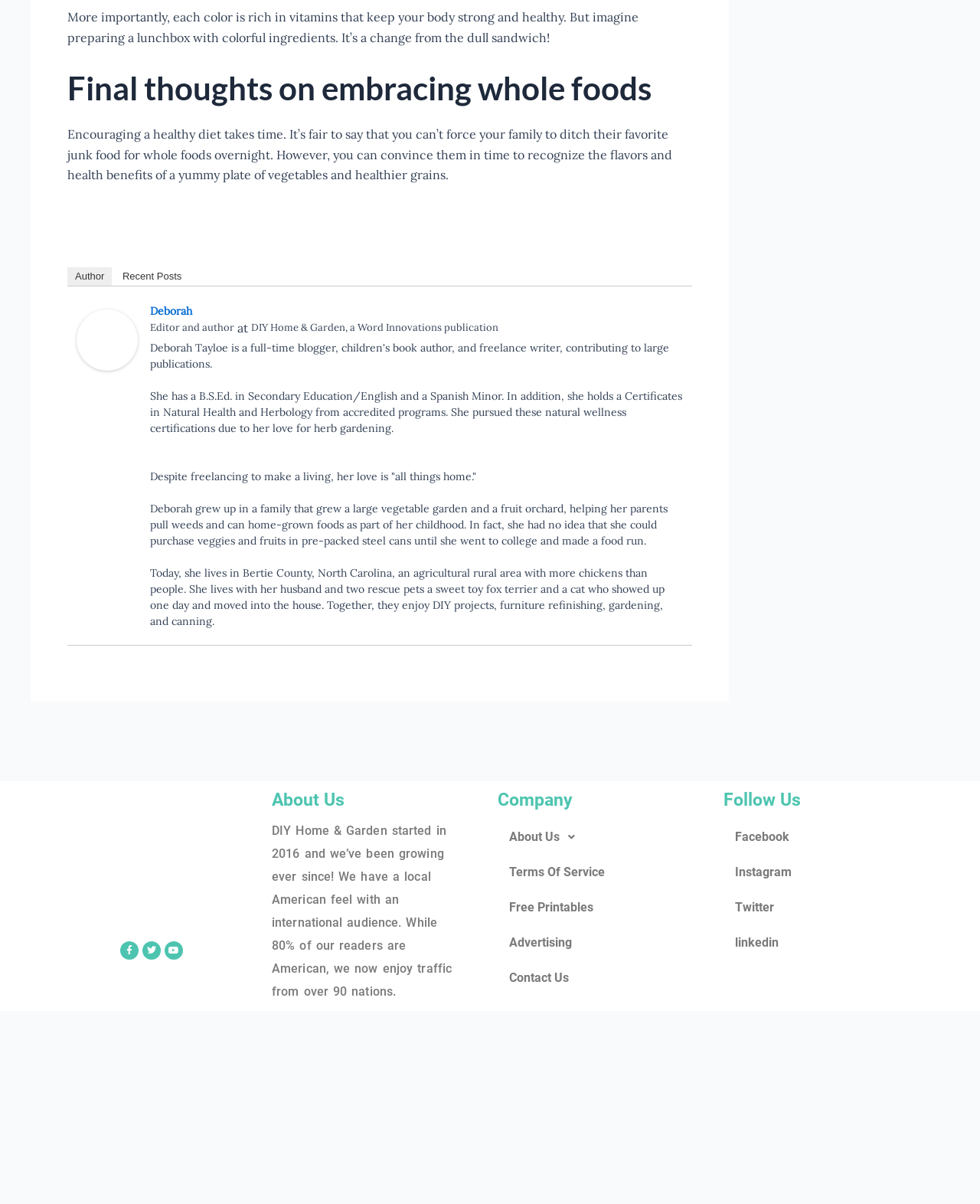Please examine the image and provide a detailed answer to the question: What is the name of the publication?

The name of the publication is DIY Home & Garden, which can be found by reading the text 'DIY Home & Garden, a Word Innovations publication'.